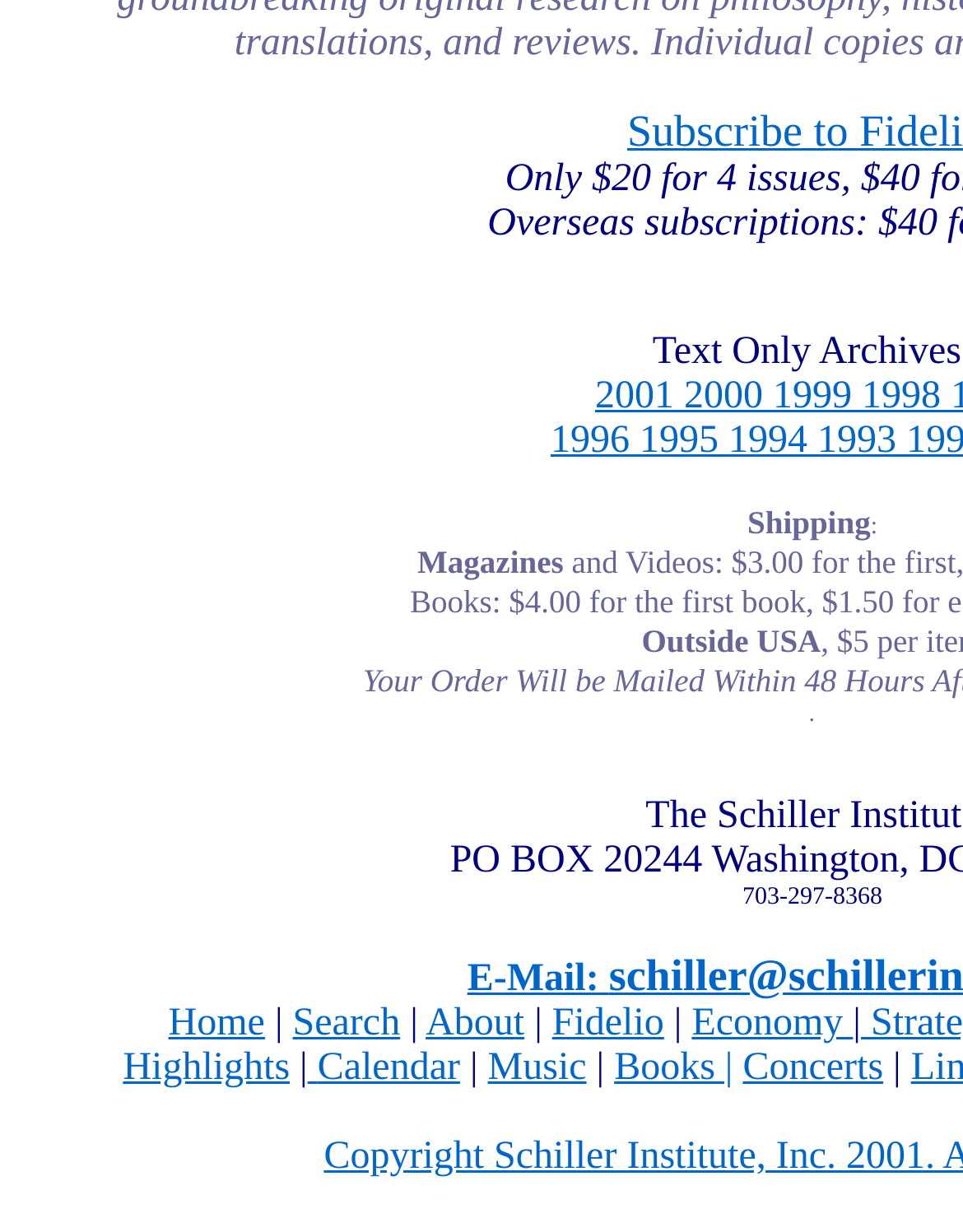What is the topic related to 'Shipping'?
Please respond to the question with as much detail as possible.

I found the topic related to 'Shipping' by looking at the StaticText elements near the 'Shipping' text. The 'Magazines' text is placed next to the 'Shipping' text, suggesting that the topic related to 'Shipping' is 'Magazines'.